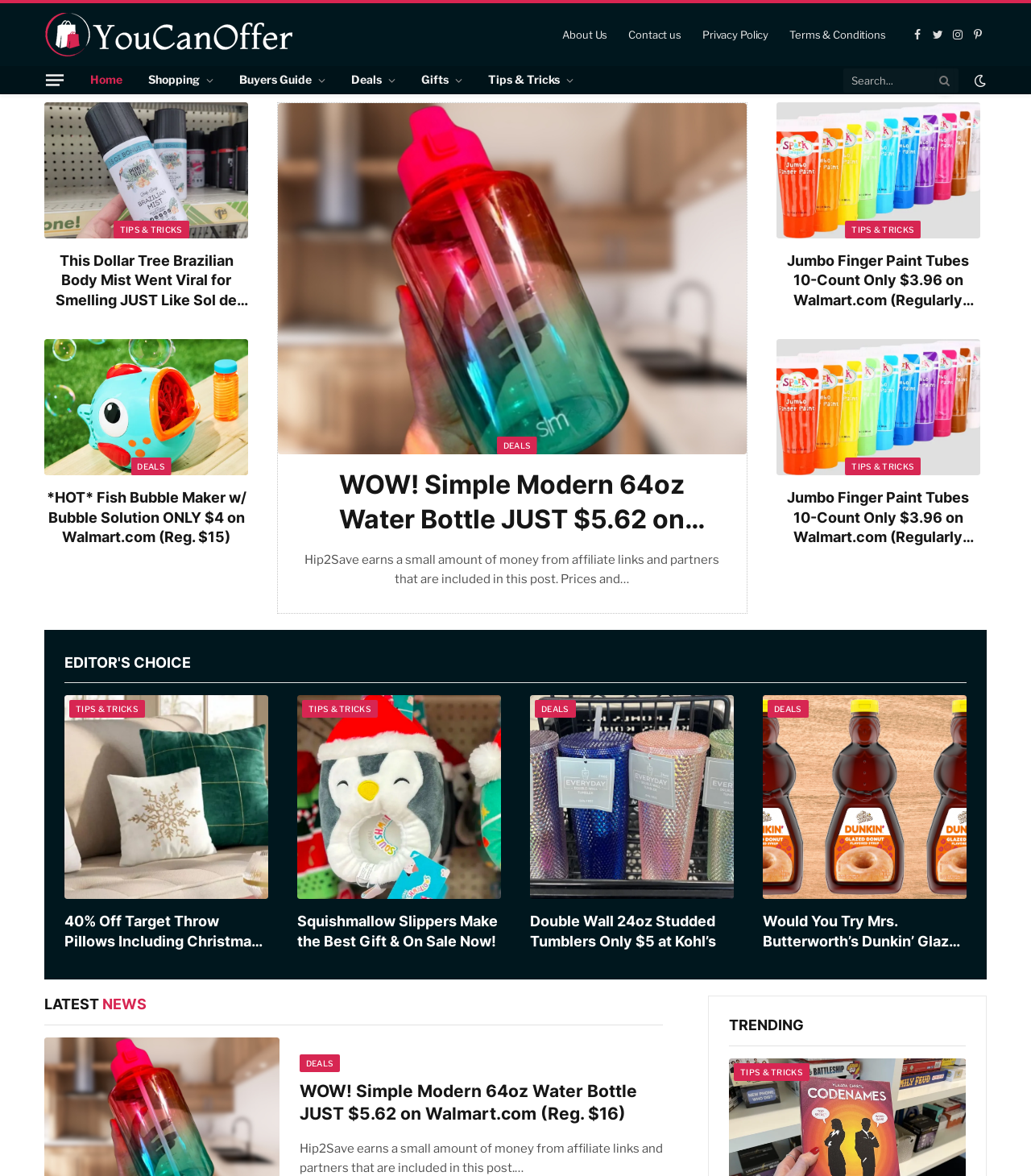Use the details in the image to answer the question thoroughly: 
How many articles are there under the 'EDITOR'S CHOICE' section?

I counted the number of articles under the 'EDITOR'S CHOICE' section by looking at the articles with headings and links, specifically 3 articles.